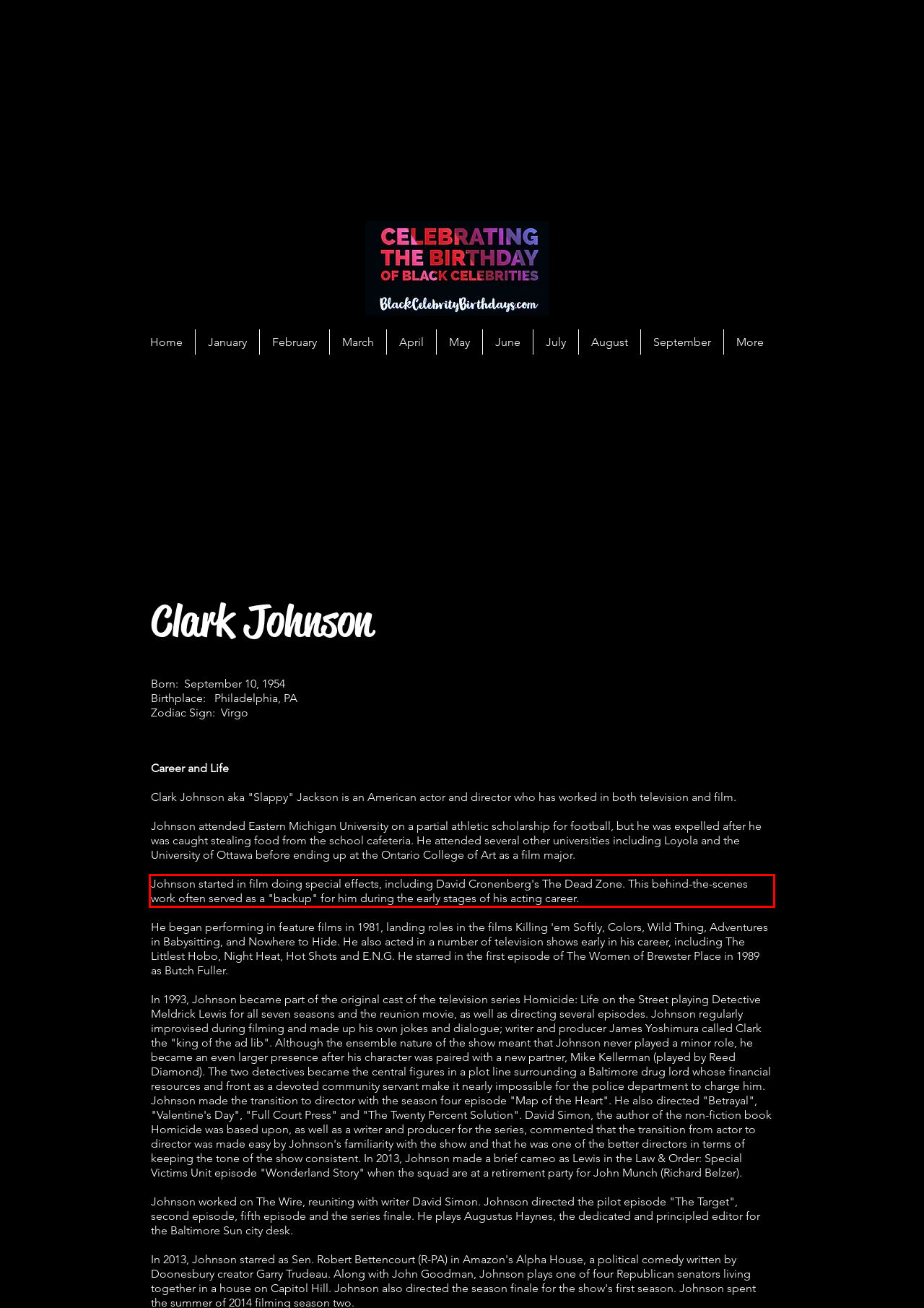You have a screenshot of a webpage with a UI element highlighted by a red bounding box. Use OCR to obtain the text within this highlighted area.

Johnson started in film doing special effects, including David Cronenberg's The Dead Zone. This behind-the-scenes work often served as a "backup" for him during the early stages of his acting career.